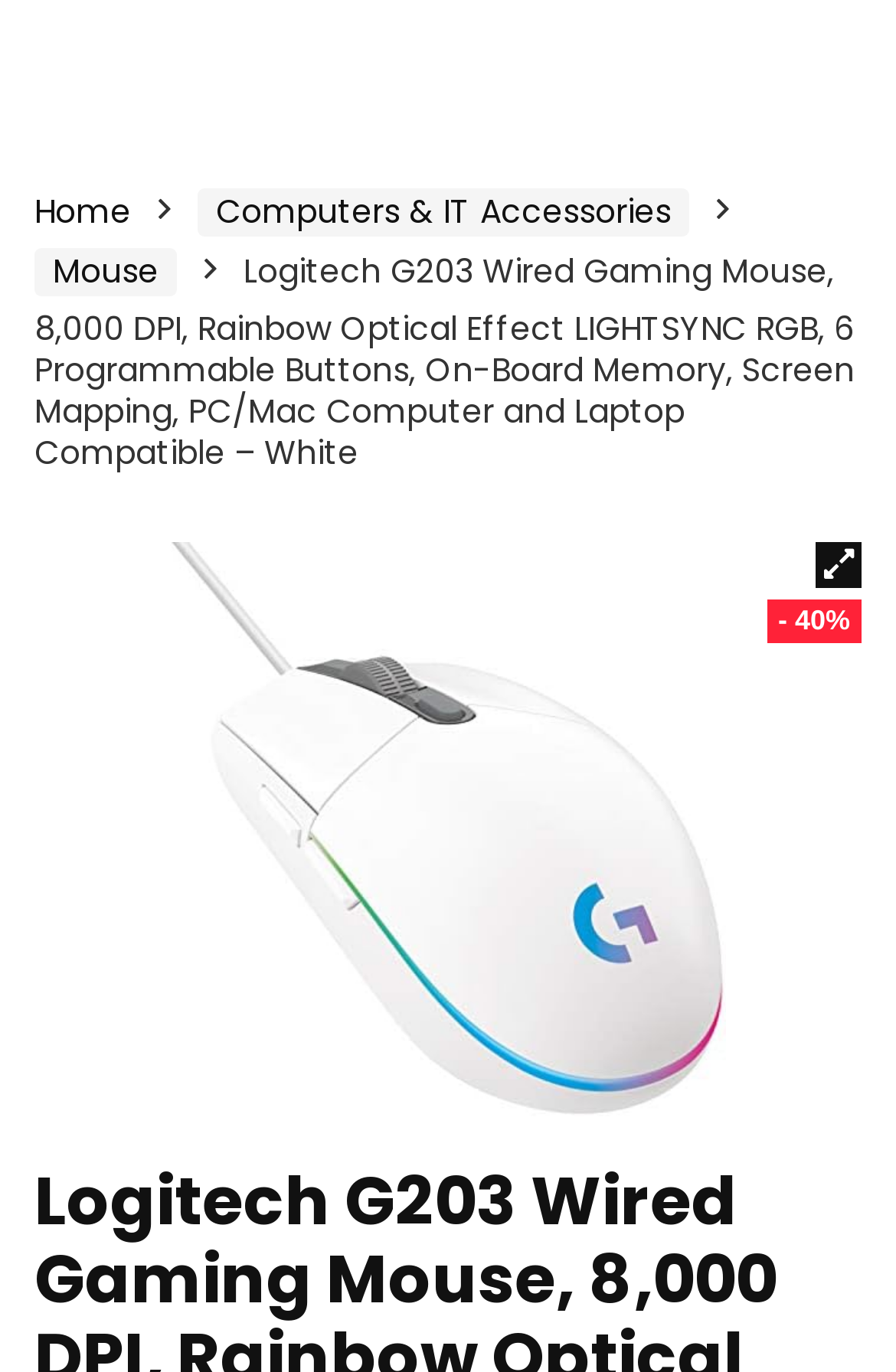Use a single word or phrase to answer the following:
What is the name of the online store?

Grimolo.com